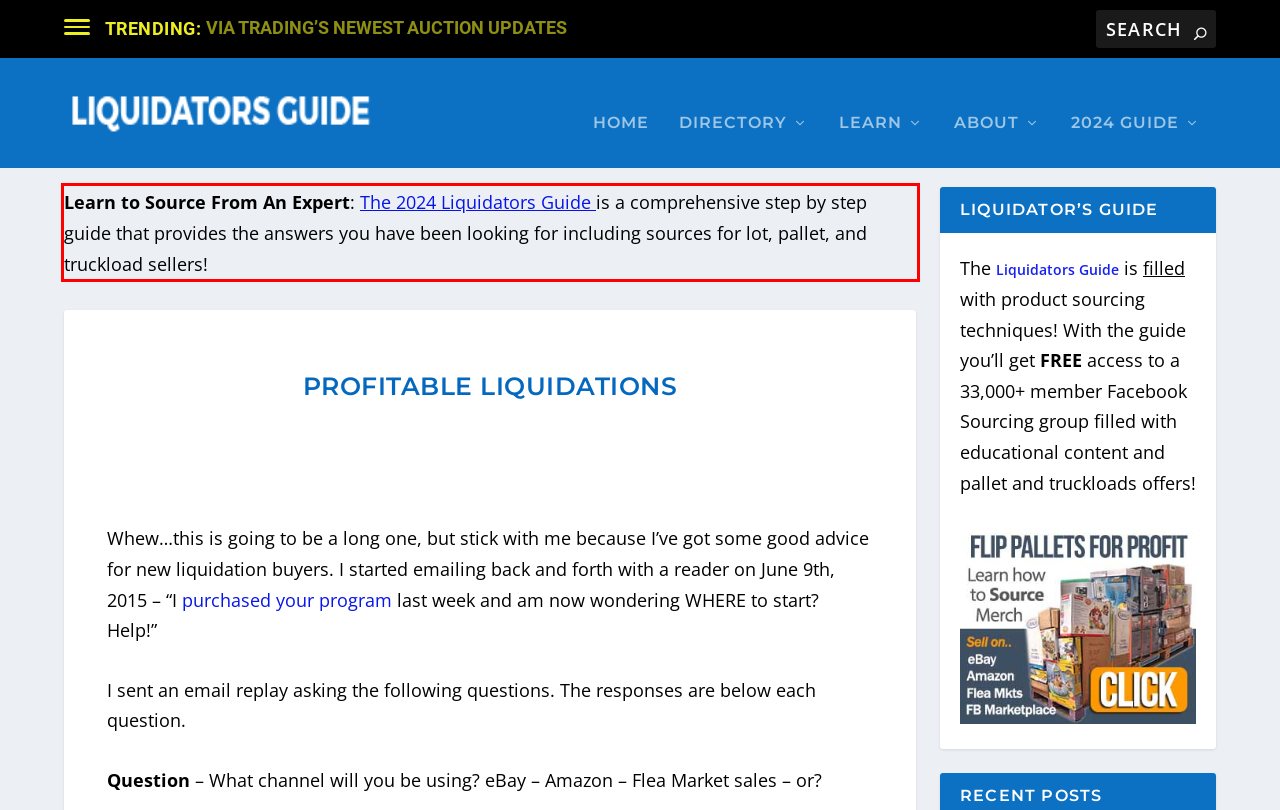With the provided screenshot of a webpage, locate the red bounding box and perform OCR to extract the text content inside it.

Learn to Source From An Expert: The 2024 Liquidators Guide is a comprehensive step by step guide that provides the answers you have been looking for including sources for lot, pallet, and truckload sellers!